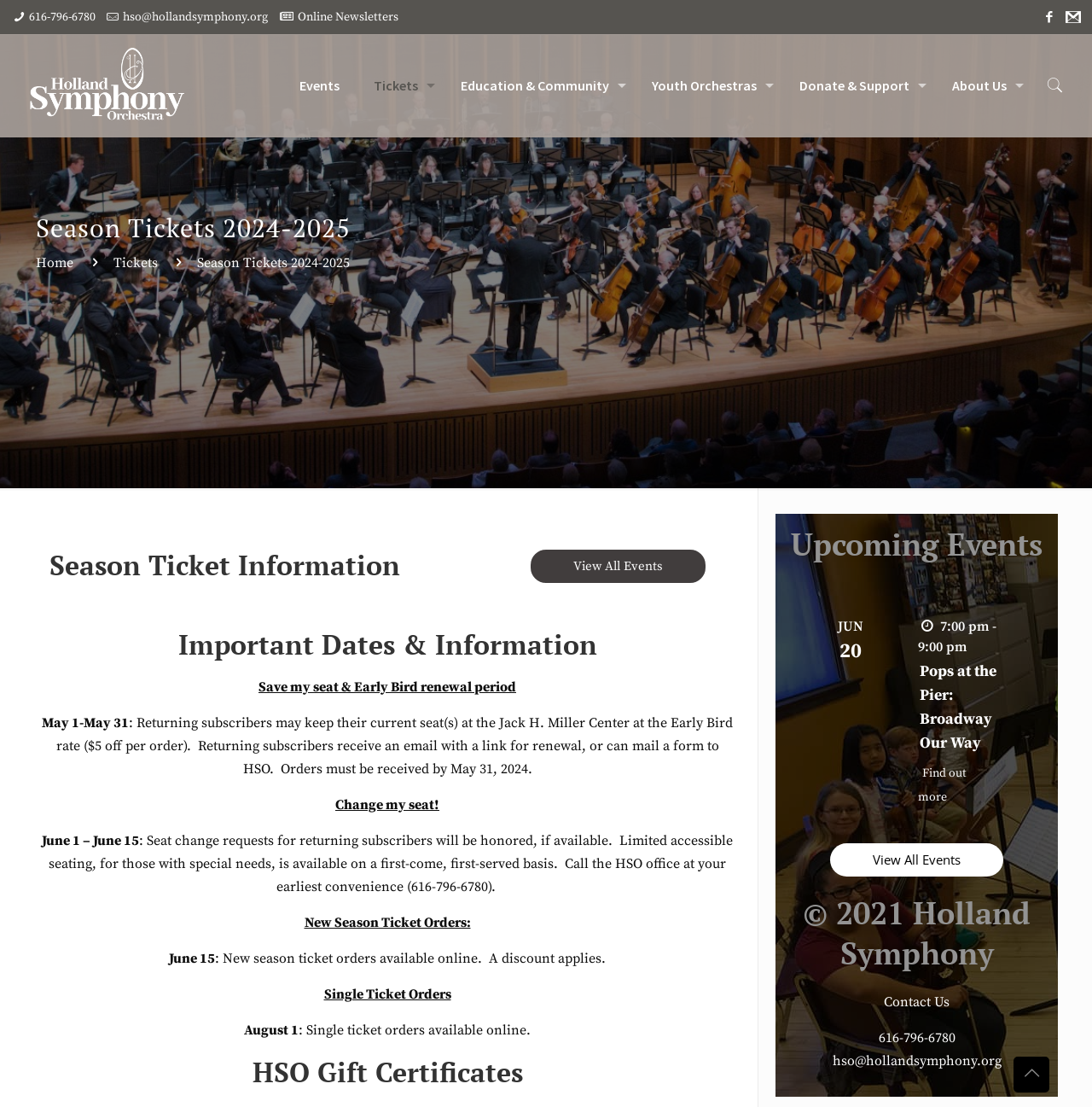Reply to the question with a brief word or phrase: What is the phone number to contact HSO?

616-796-6780